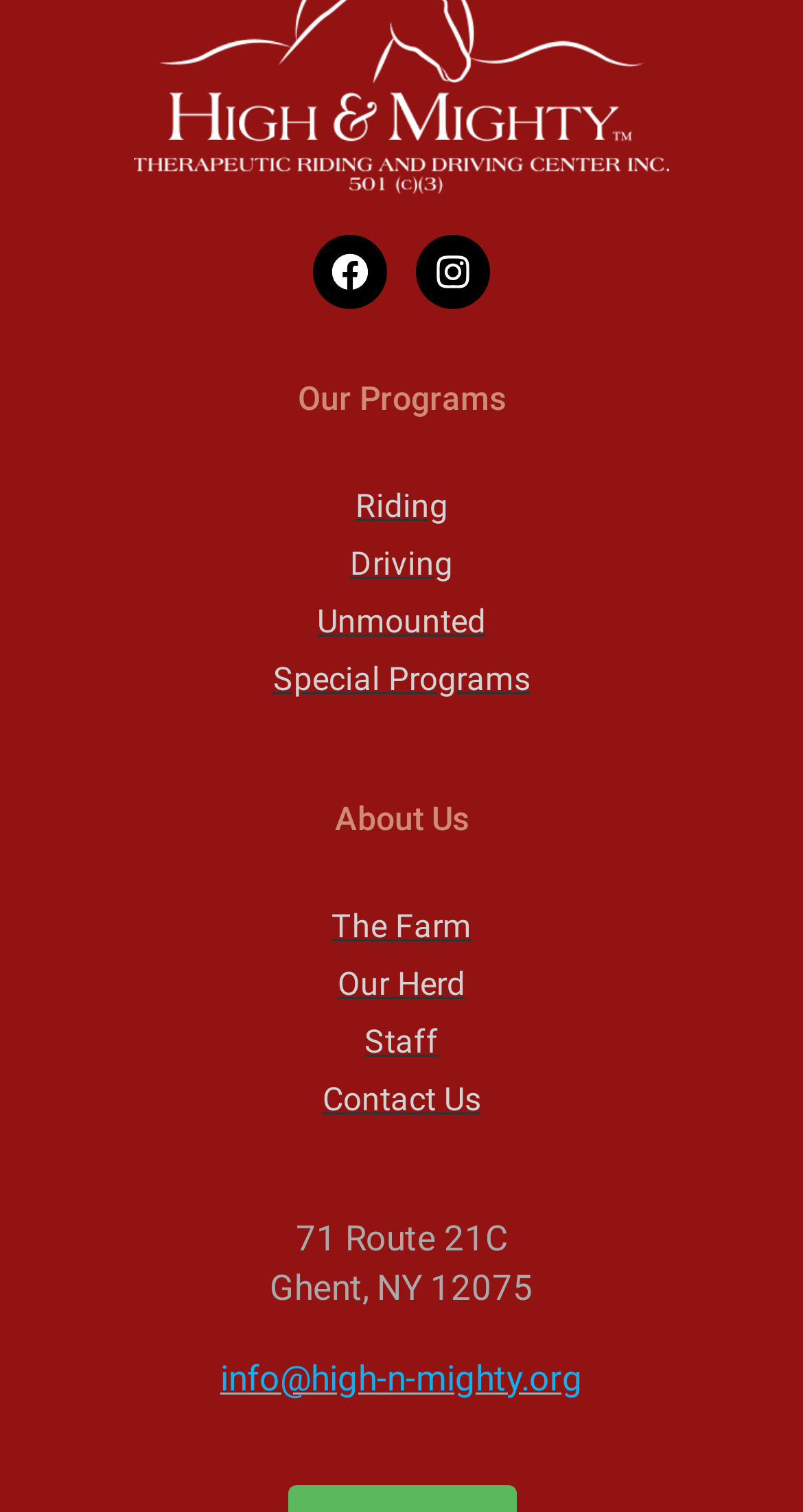Provide the bounding box coordinates of the HTML element this sentence describes: "info@high-n-mighty.org".

[0.274, 0.898, 0.726, 0.925]